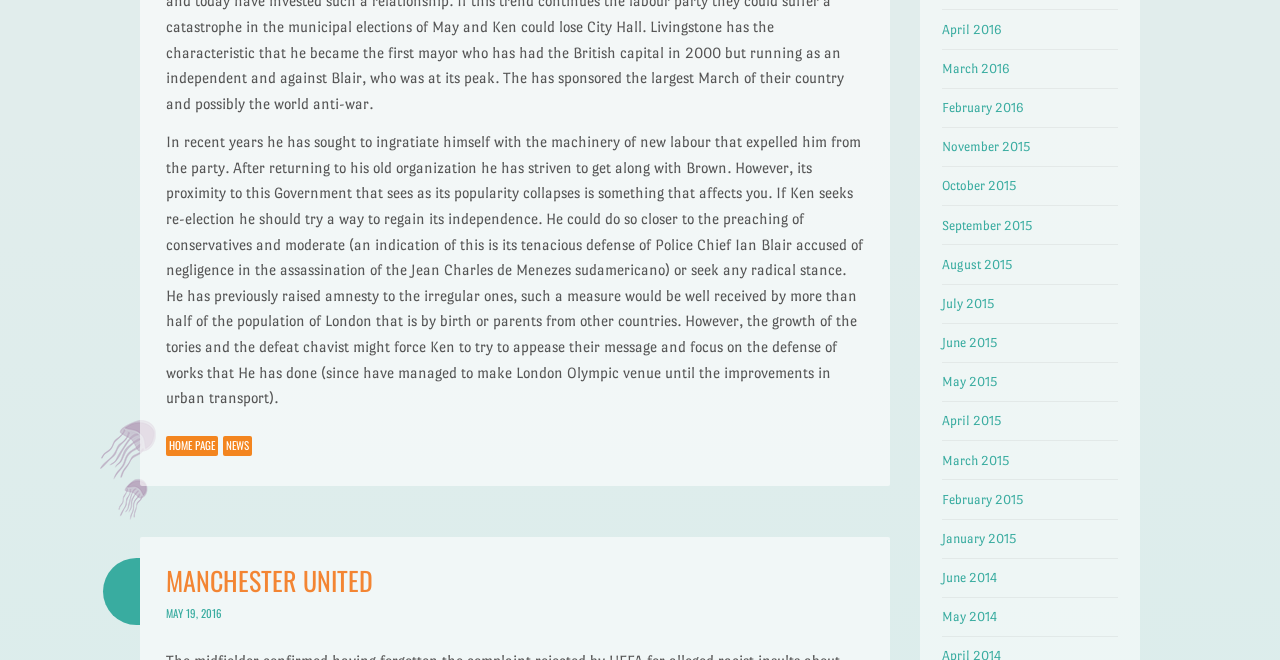Determine the bounding box coordinates of the UI element described by: "May 19, 2016".

[0.129, 0.917, 0.173, 0.941]